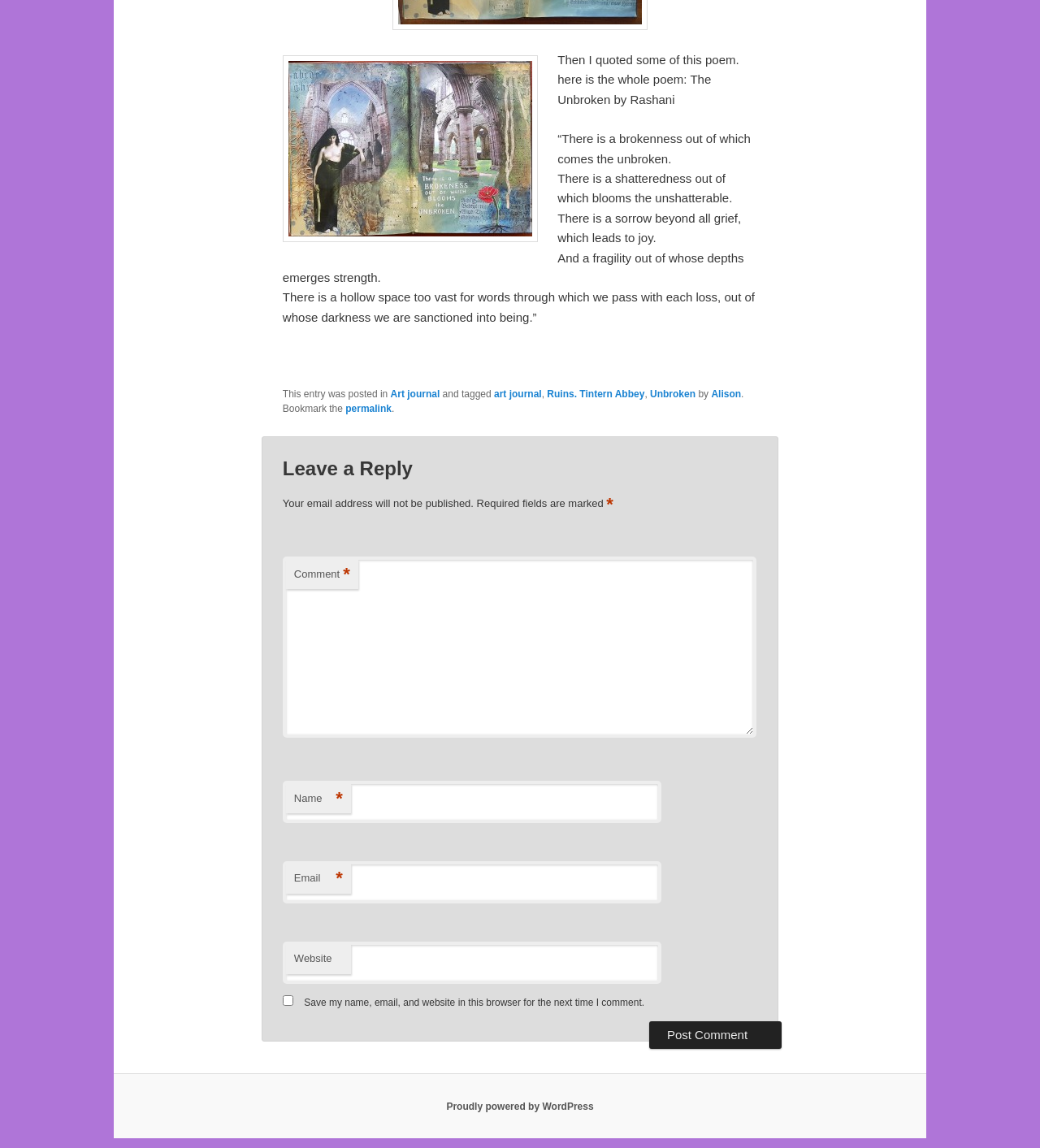Locate the bounding box coordinates of the clickable area needed to fulfill the instruction: "Click the 'permalink' link".

[0.332, 0.351, 0.377, 0.361]